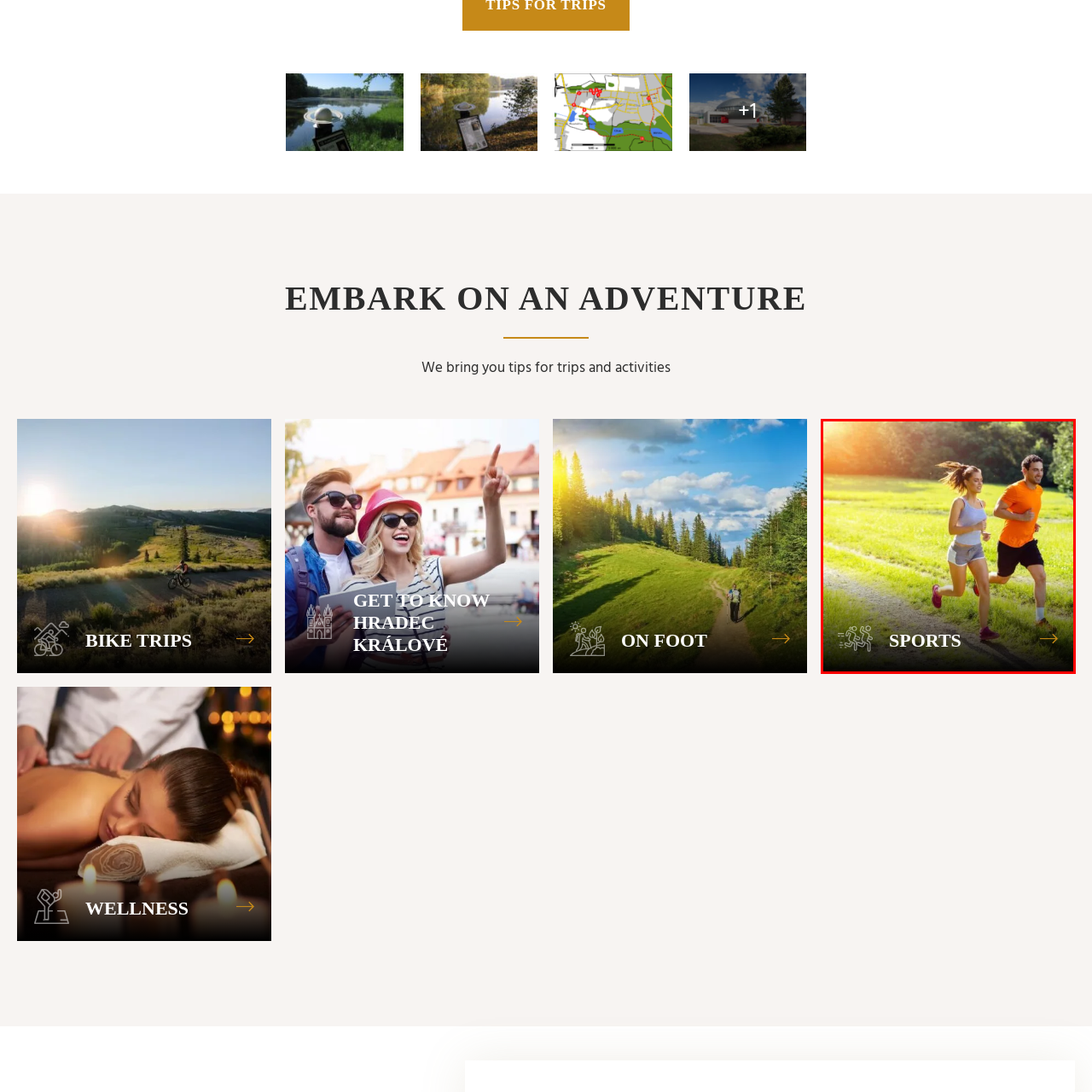What is the setting of the image? Study the image bordered by the red bounding box and answer briefly using a single word or a phrase.

A sunlit path